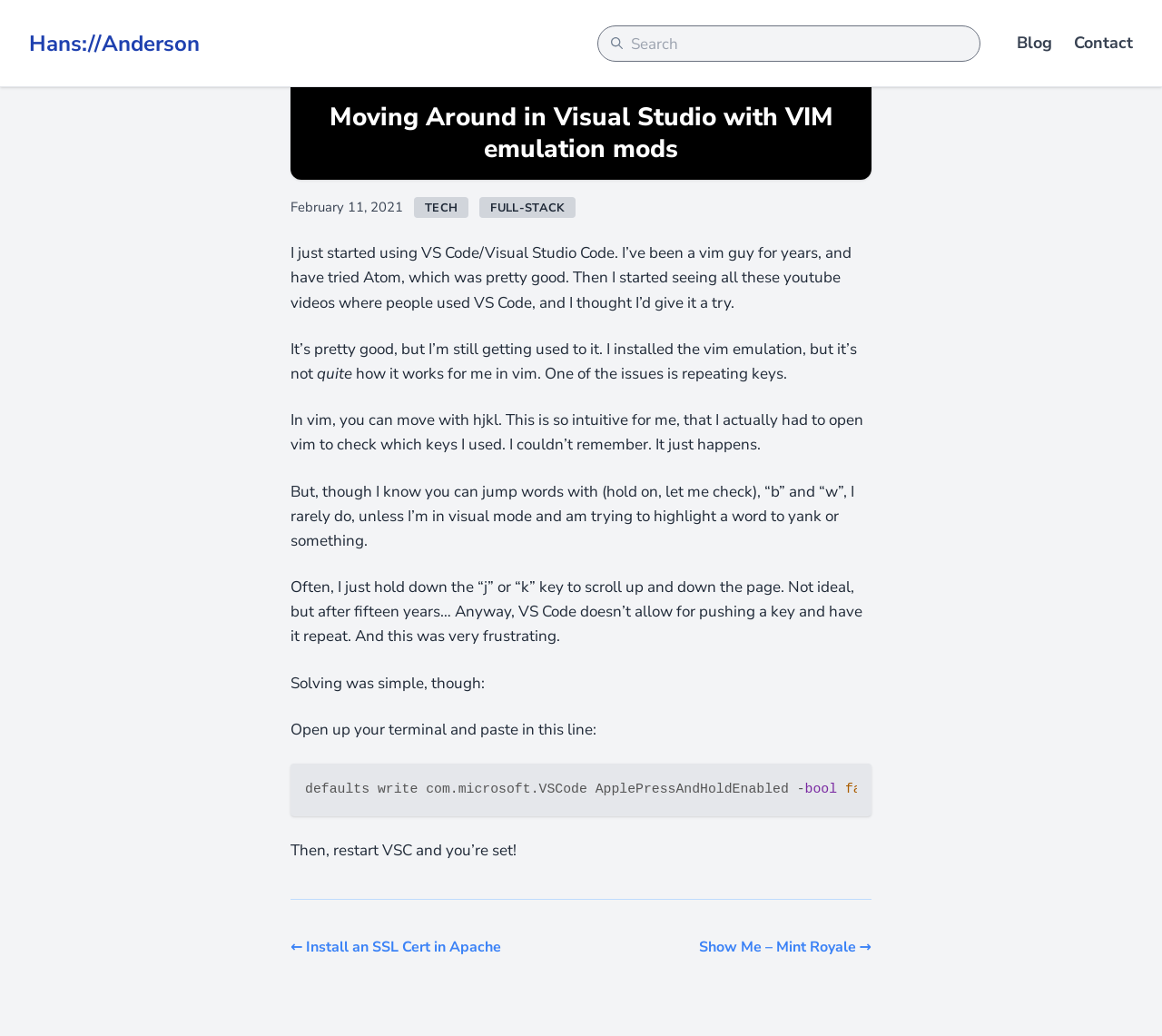Please find the bounding box for the following UI element description. Provide the coordinates in (top-left x, top-left y, bottom-right x, bottom-right y) format, with values between 0 and 1: name="search" placeholder="Search"

[0.514, 0.024, 0.844, 0.059]